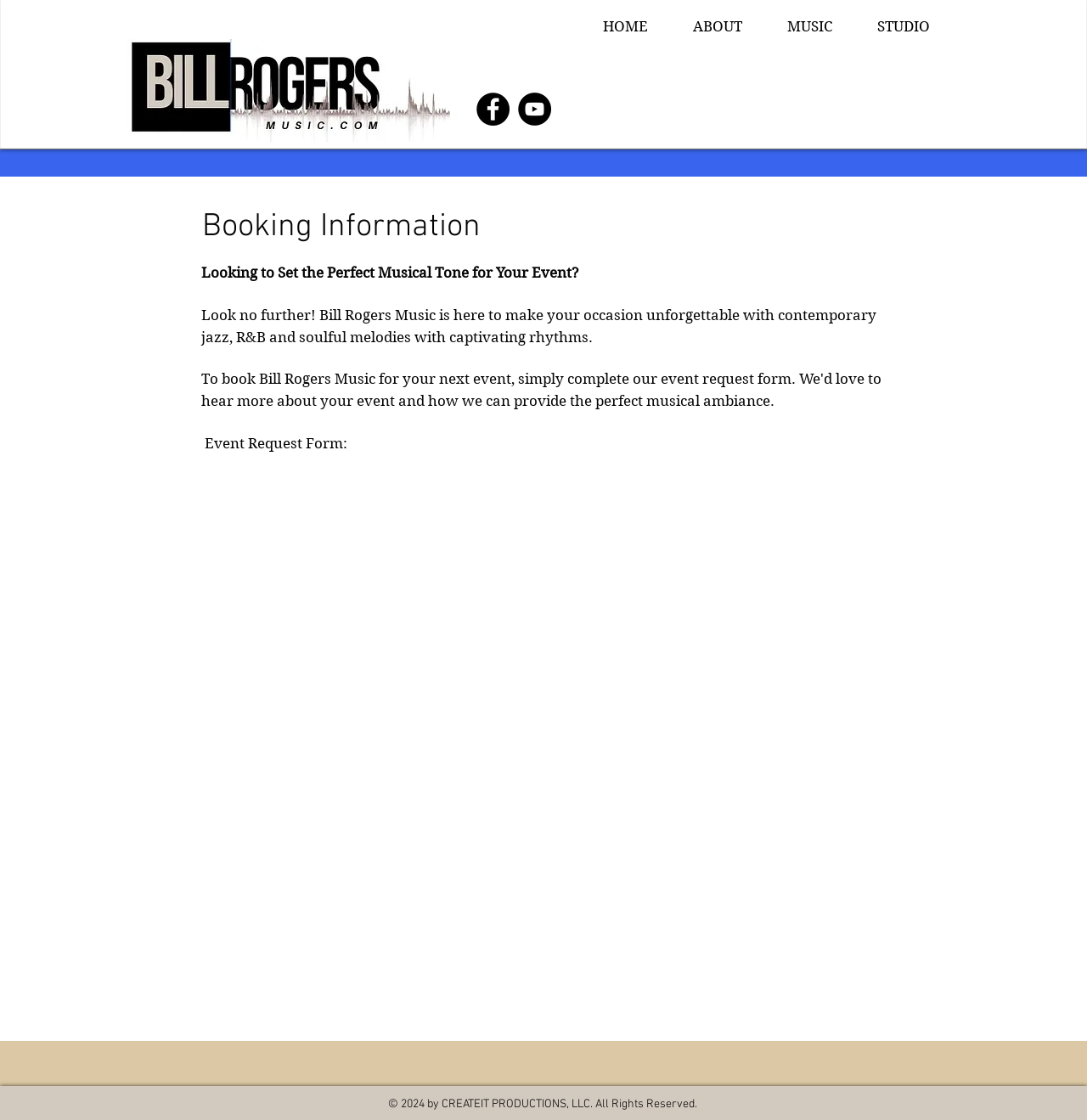Provide the bounding box coordinates in the format (top-left x, top-left y, bottom-right x, bottom-right y). All values are floating point numbers between 0 and 1. Determine the bounding box coordinate of the UI element described as: MUSIC

[0.703, 0.008, 0.786, 0.039]